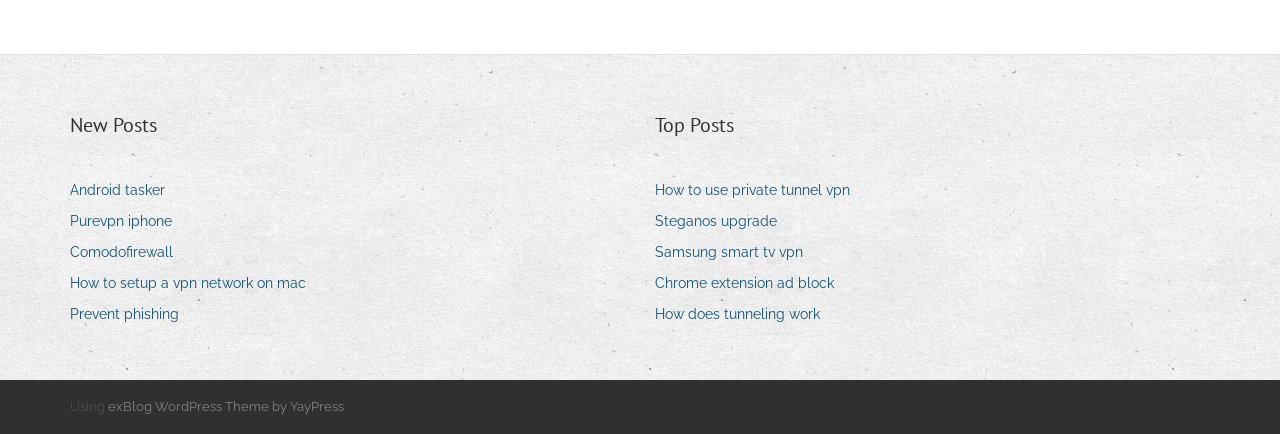What is the text above the layout table?
Please answer the question as detailed as possible.

The text above the layout table can be determined by looking at the static text element with the text 'Using' which is located above the layout table.